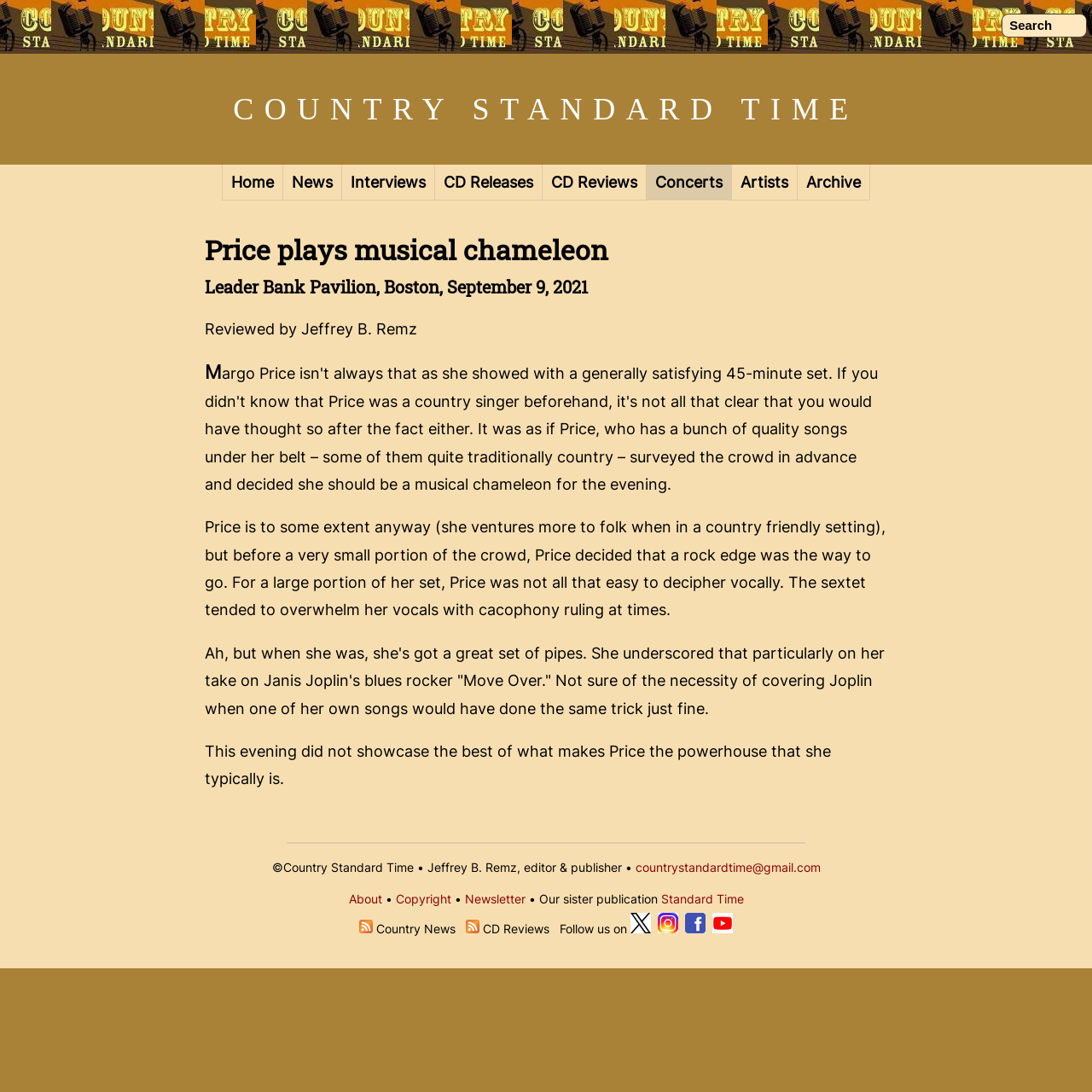From the webpage screenshot, predict the bounding box of the UI element that matches this description: "COUNTRY STANDARD TIME".

[0.213, 0.084, 0.787, 0.115]